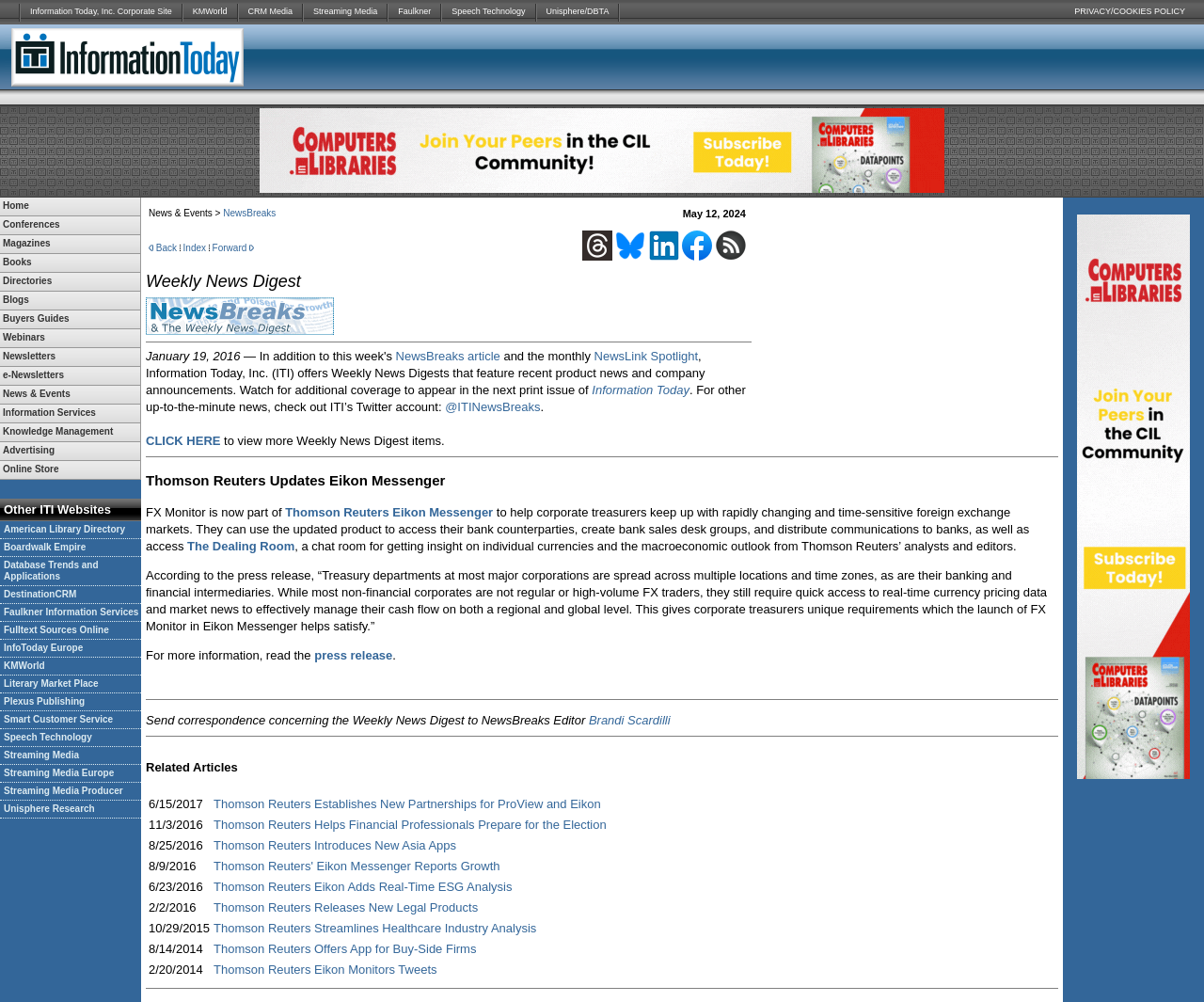Provide a brief response using a word or short phrase to this question:
What is the company name in the top-left corner?

Thomson Reuters